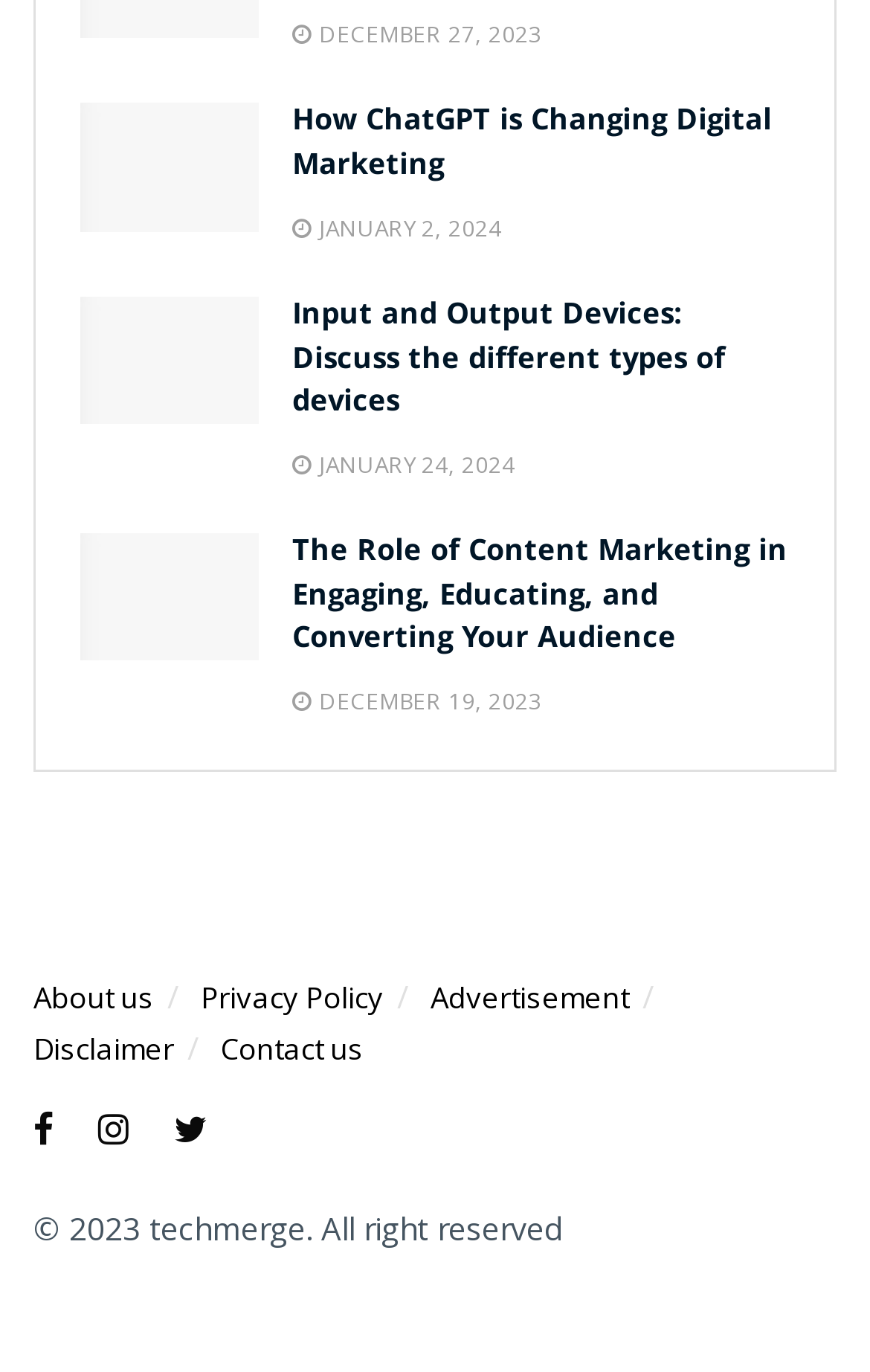Locate the bounding box coordinates of the segment that needs to be clicked to meet this instruction: "Read about Input and Output devices".

[0.092, 0.216, 0.297, 0.309]